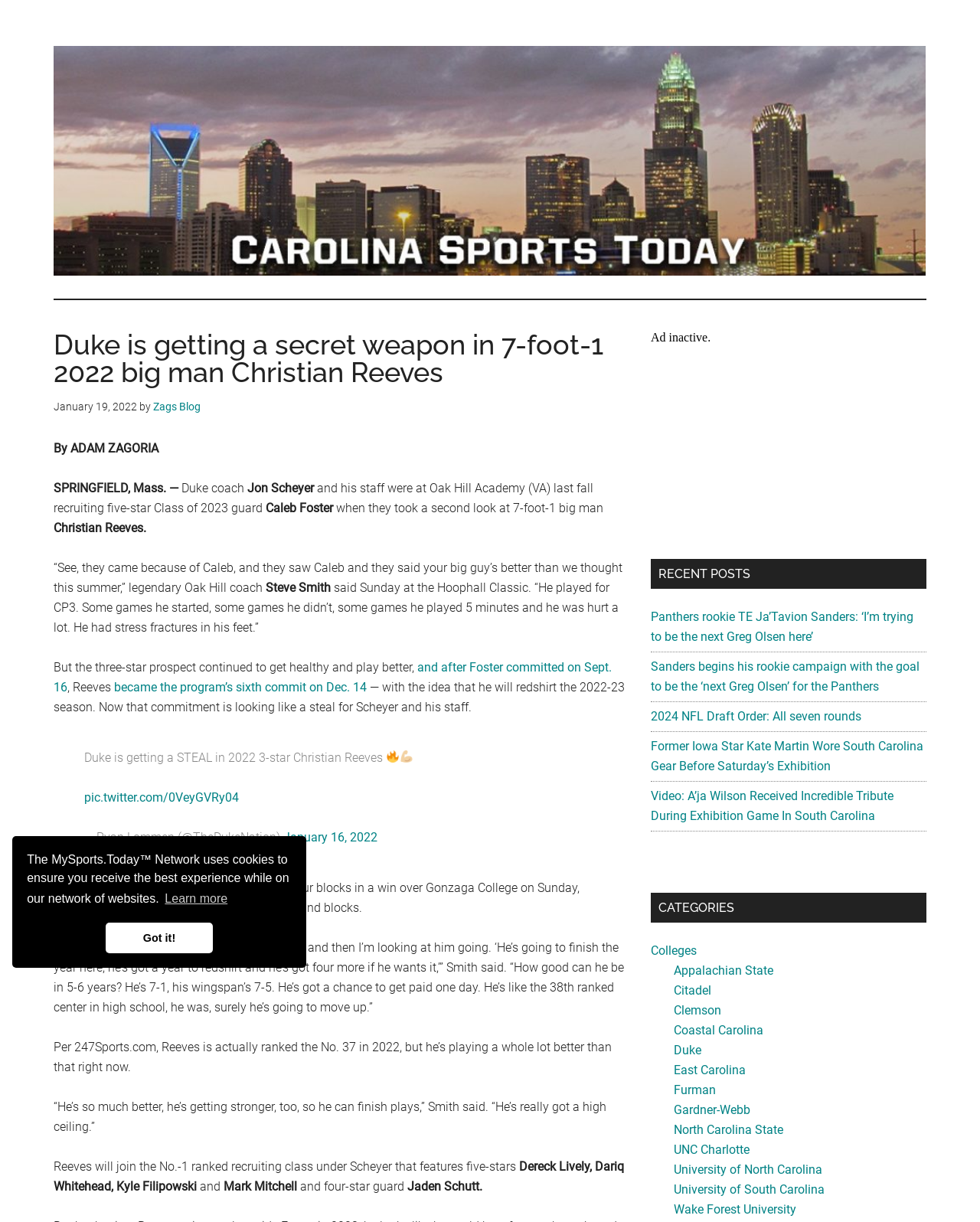What is the name of the coach mentioned in the article?
Please look at the screenshot and answer using one word or phrase.

Jon Scheyer